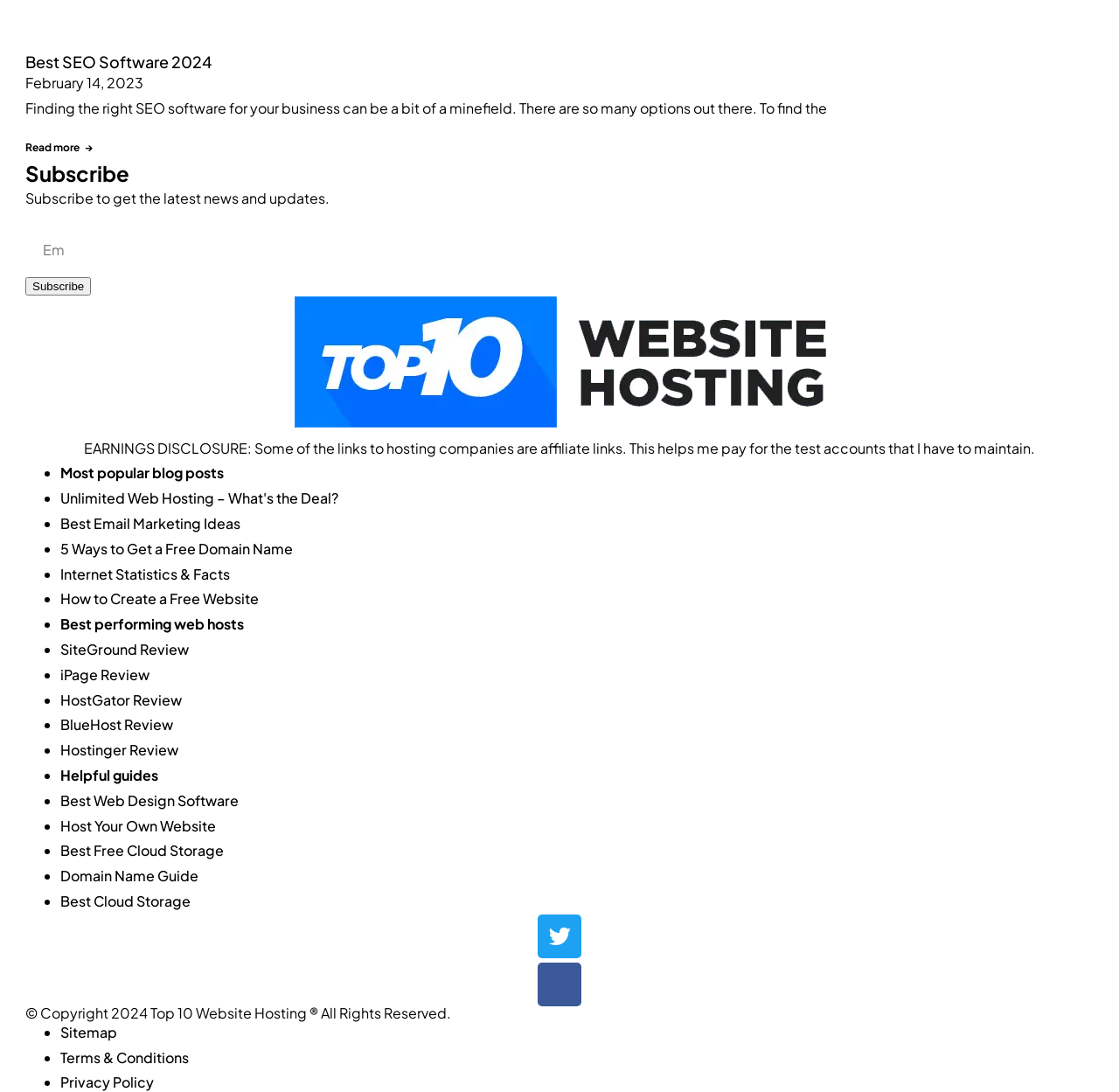Give a concise answer of one word or phrase to the question: 
What is the topic of the 'Helpful guides' section?

Web design and hosting